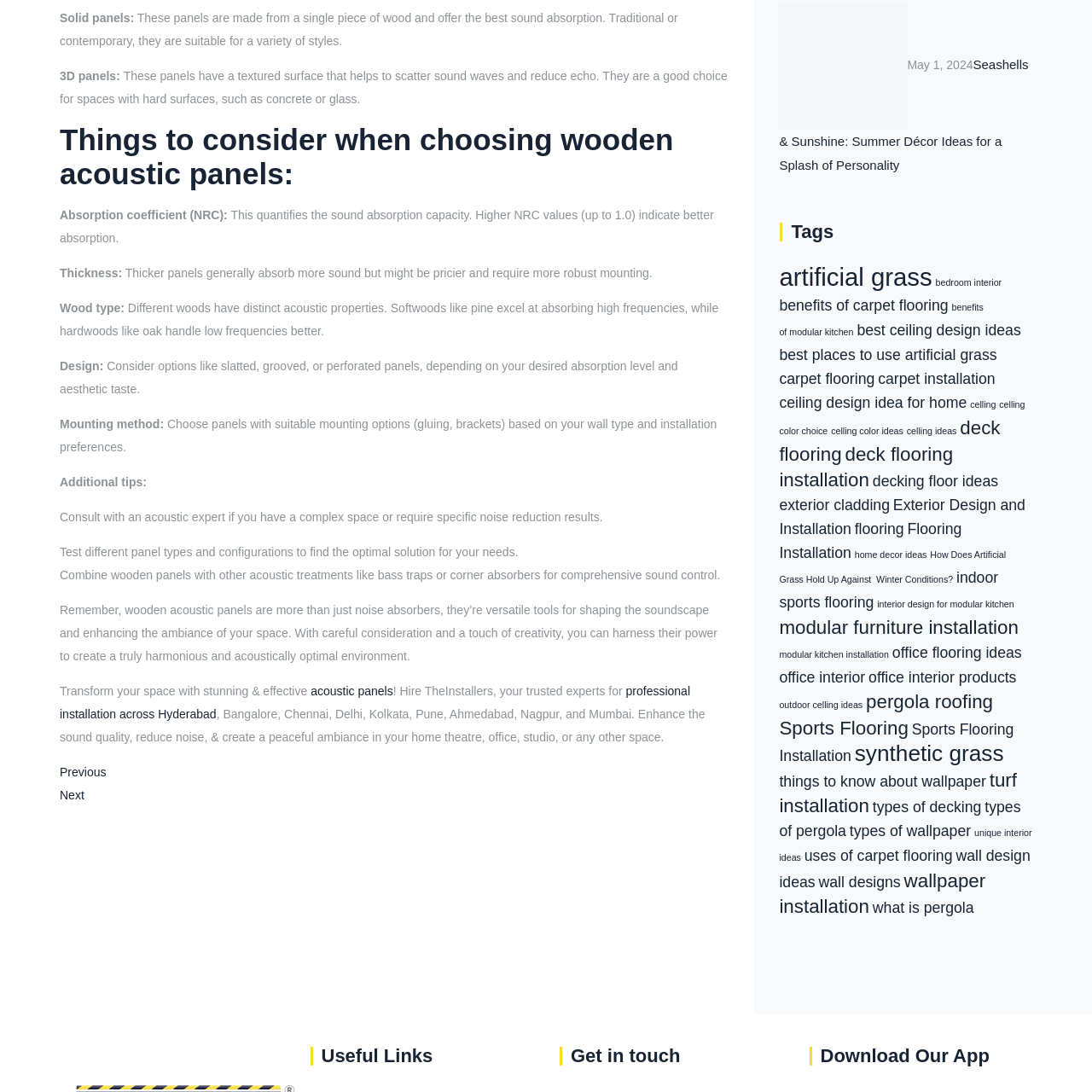Find the bounding box coordinates of the area that needs to be clicked in order to achieve the following instruction: "Read 'Things to consider when choosing wooden acoustic panels:'". The coordinates should be specified as four float numbers between 0 and 1, i.e., [left, top, right, bottom].

[0.055, 0.112, 0.667, 0.175]